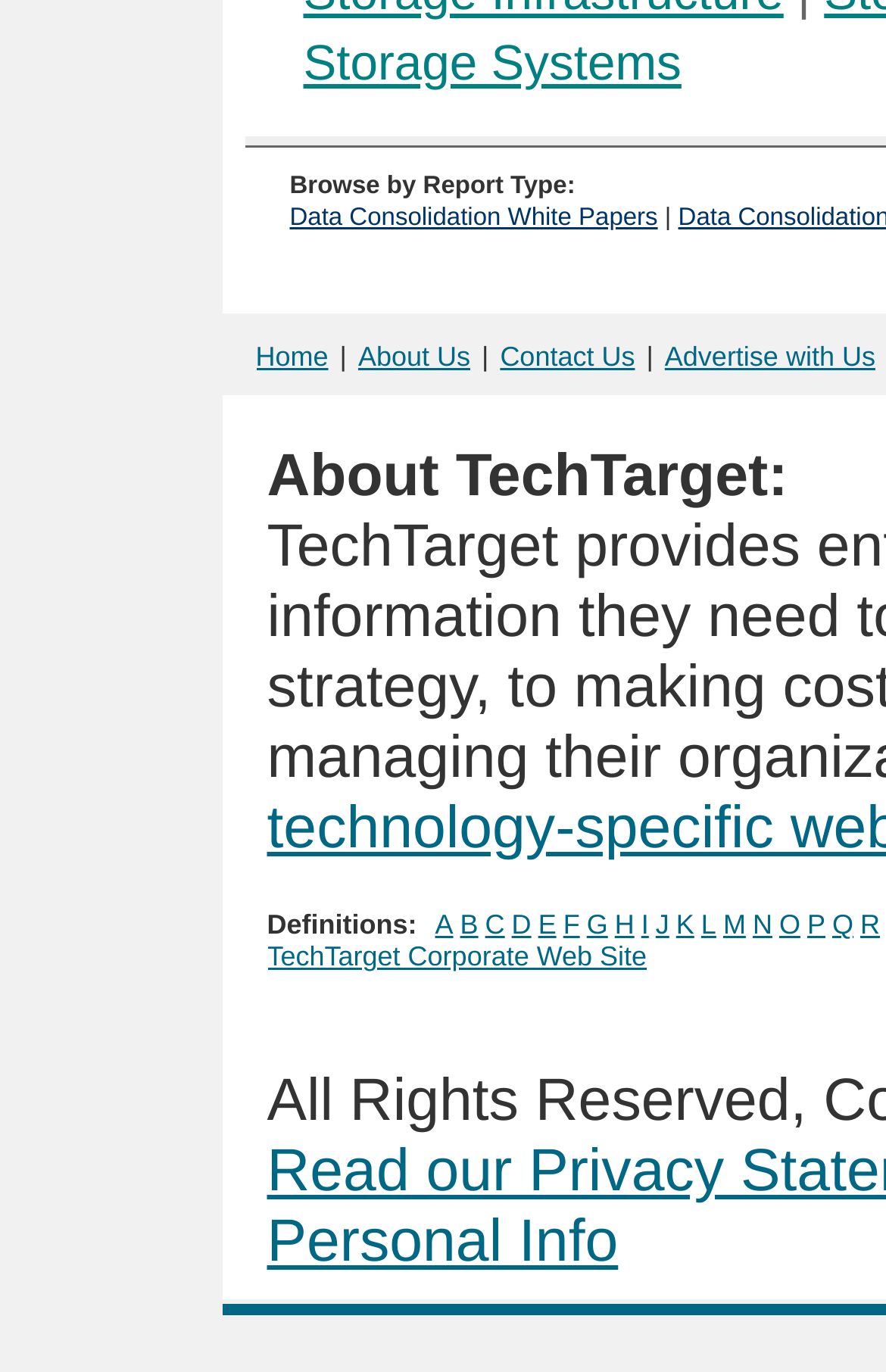How many report types are listed?
Answer with a single word or short phrase according to what you see in the image.

1